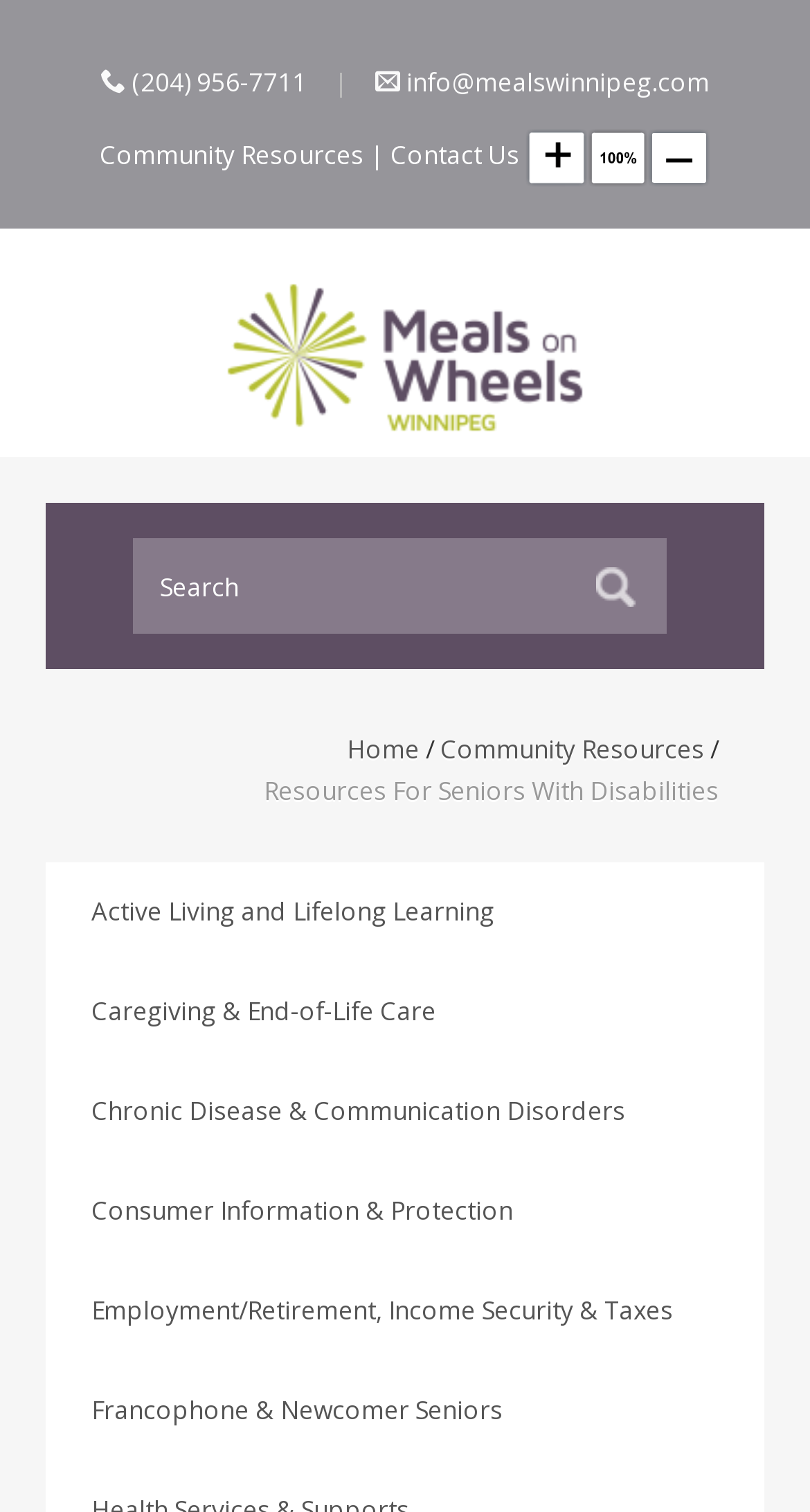Please determine the bounding box coordinates of the section I need to click to accomplish this instruction: "visit home page".

[0.428, 0.484, 0.518, 0.507]